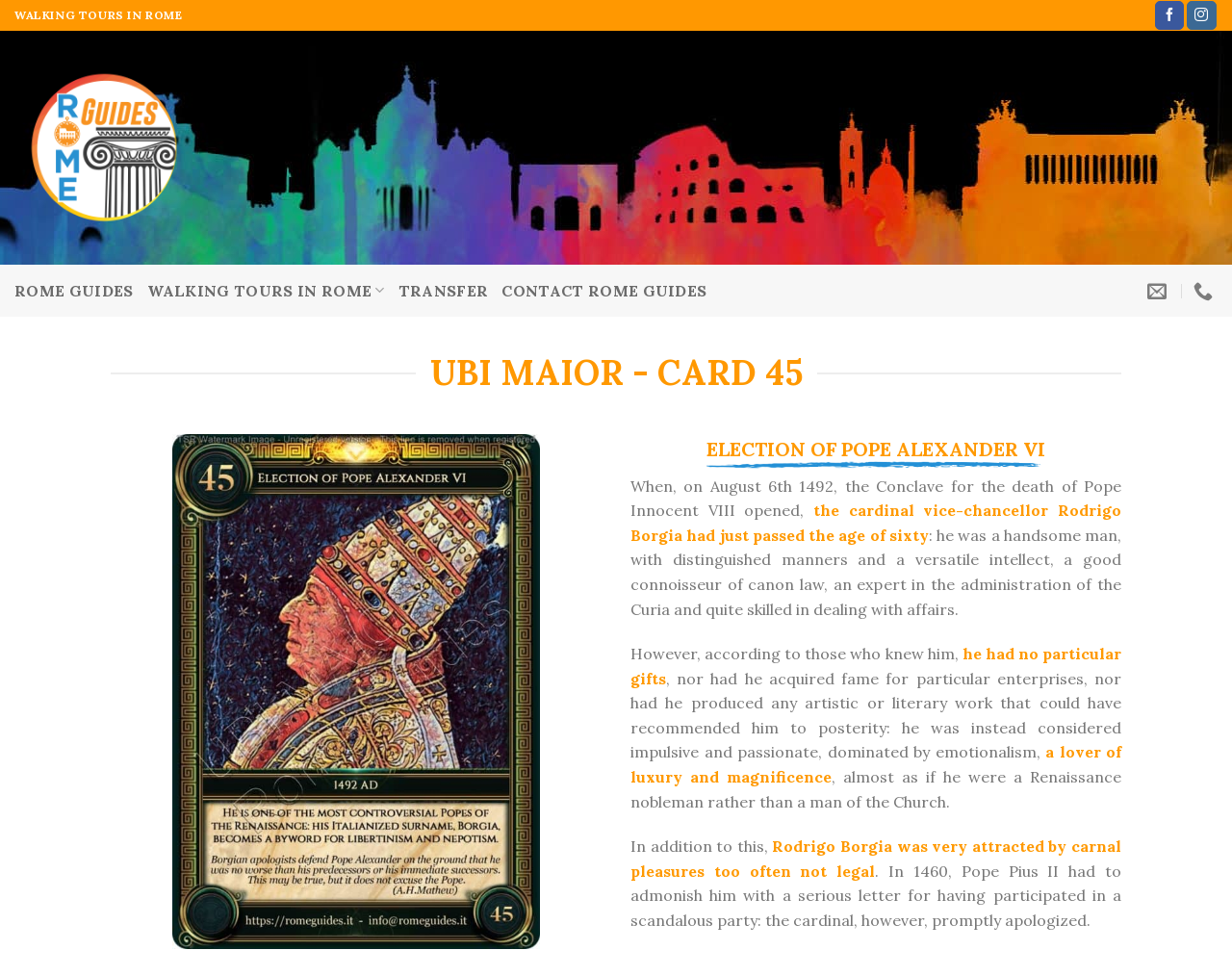Locate the UI element that matches the description Rome Guides in the webpage screenshot. Return the bounding box coordinates in the format (top-left x, top-left y, bottom-right x, bottom-right y), with values ranging from 0 to 1.

[0.012, 0.28, 0.108, 0.316]